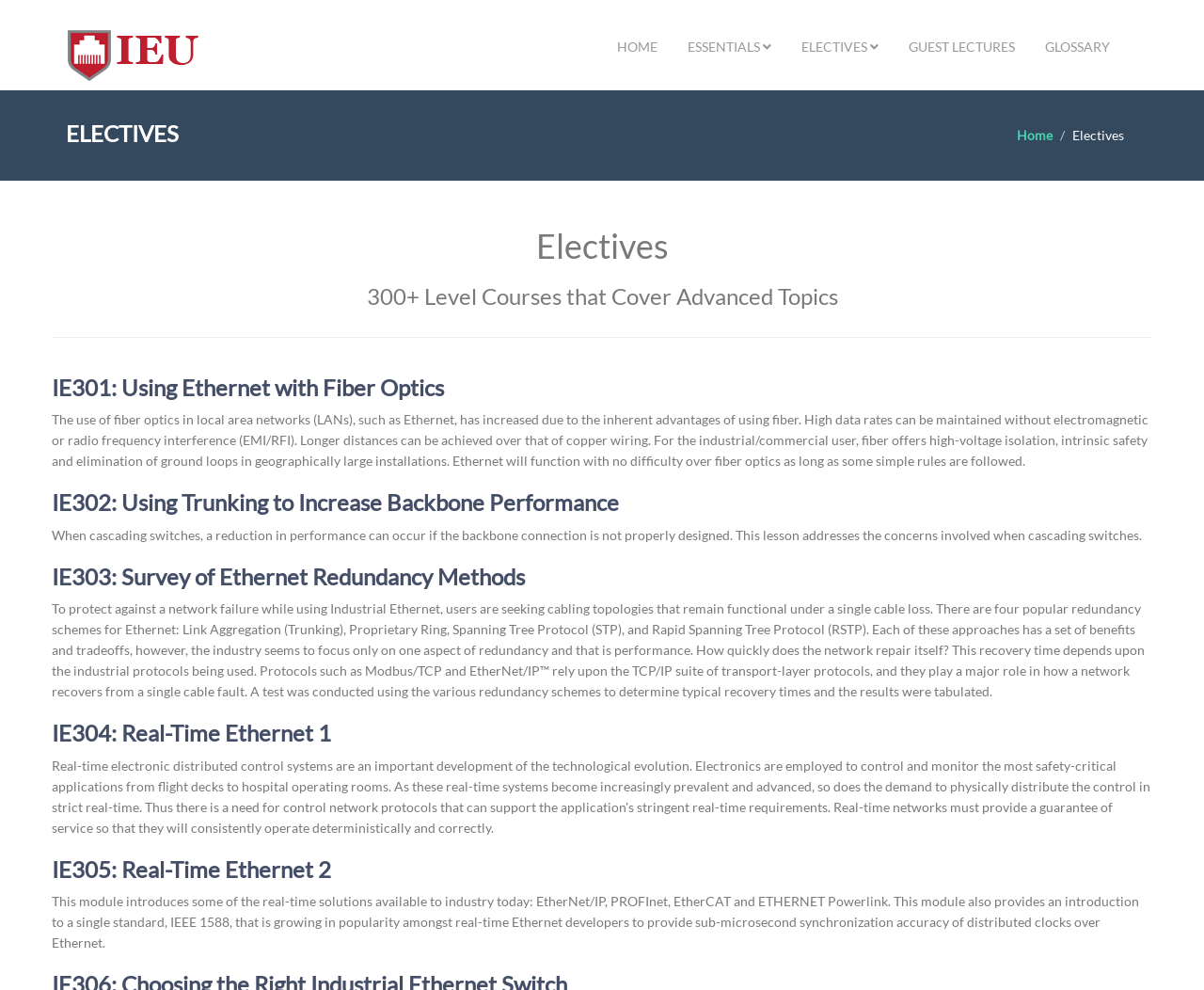Using the element description GUEST LECTURES, predict the bounding box coordinates for the UI element. Provide the coordinates in (top-left x, top-left y, bottom-right x, bottom-right y) format with values ranging from 0 to 1.

[0.743, 0.029, 0.855, 0.067]